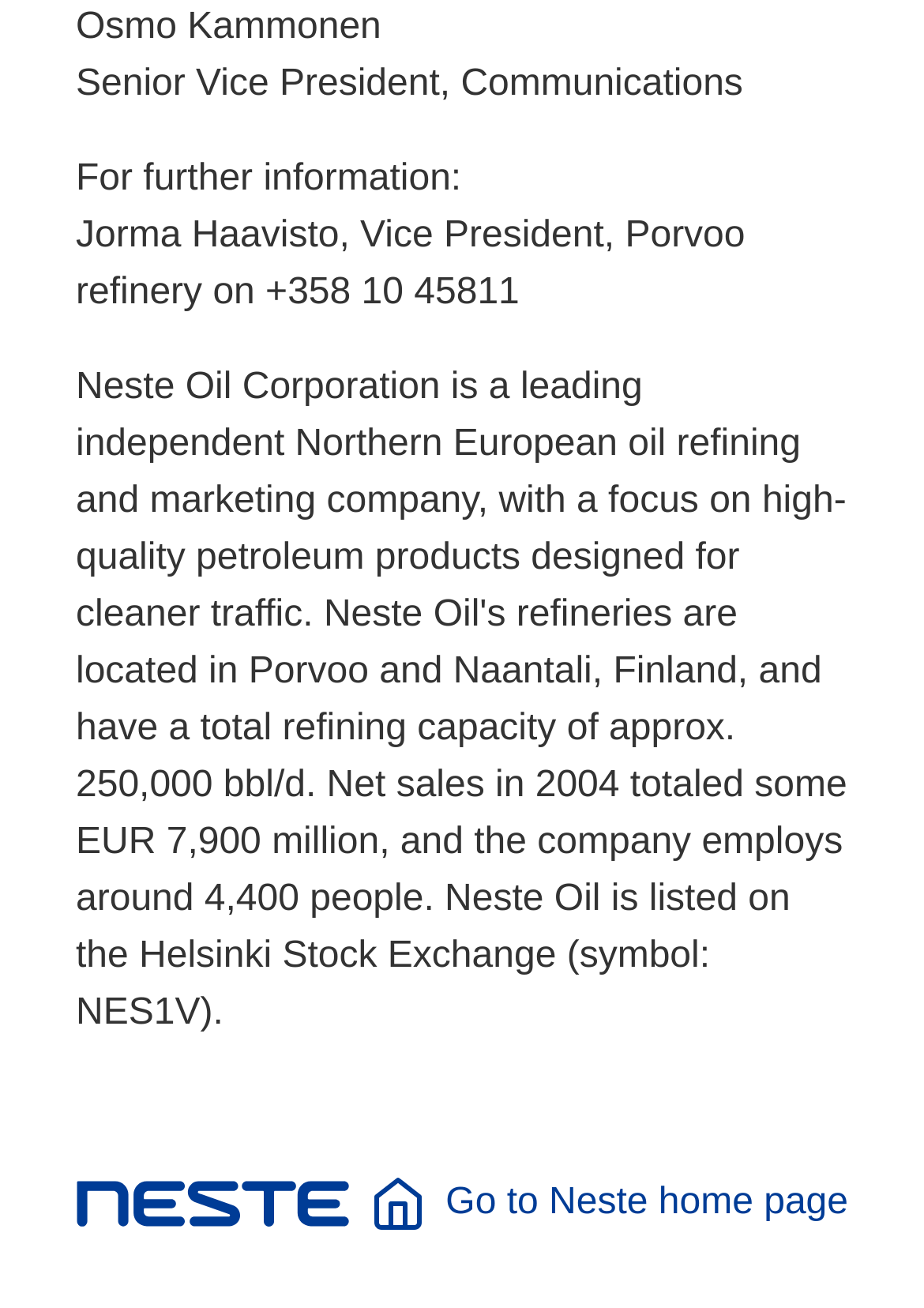What is the phone number of Jorma Haavisto?
Your answer should be a single word or phrase derived from the screenshot.

+358 10 45811